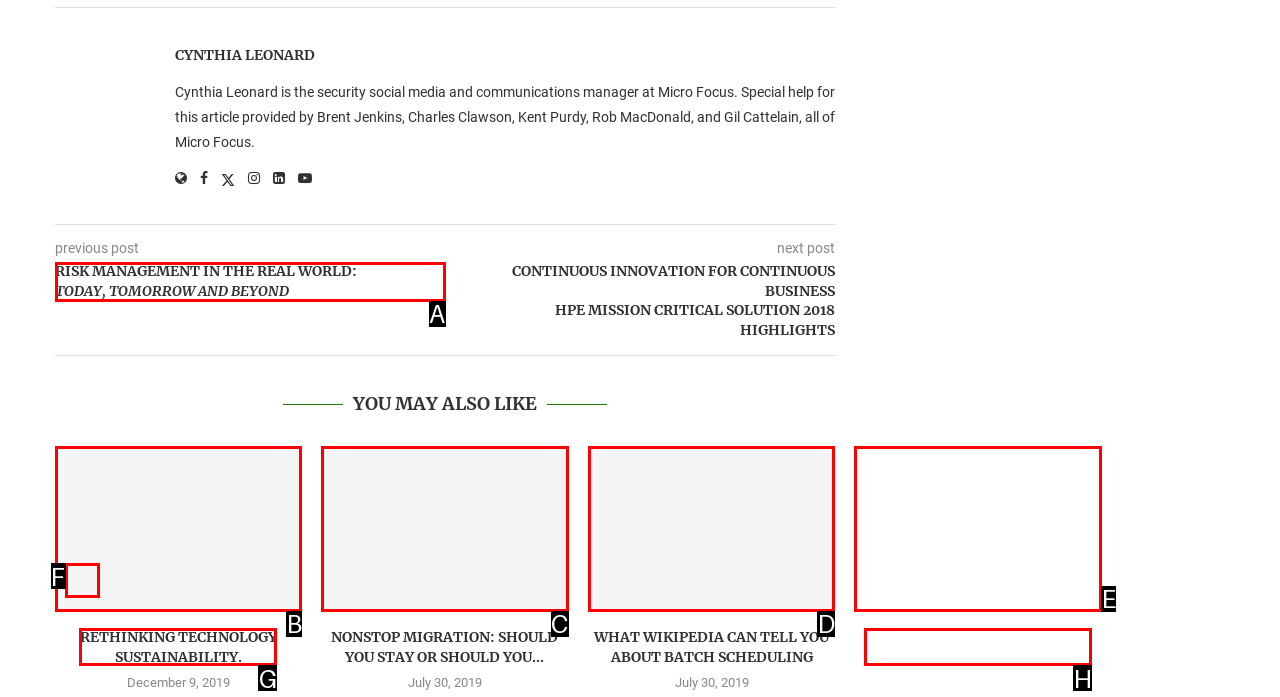Determine the HTML element to click for the instruction: Explore the article RISK MANAGEMENT IN THE REAL WORLD: TODAY, TOMORROW AND BEYOND.
Answer with the letter corresponding to the correct choice from the provided options.

A